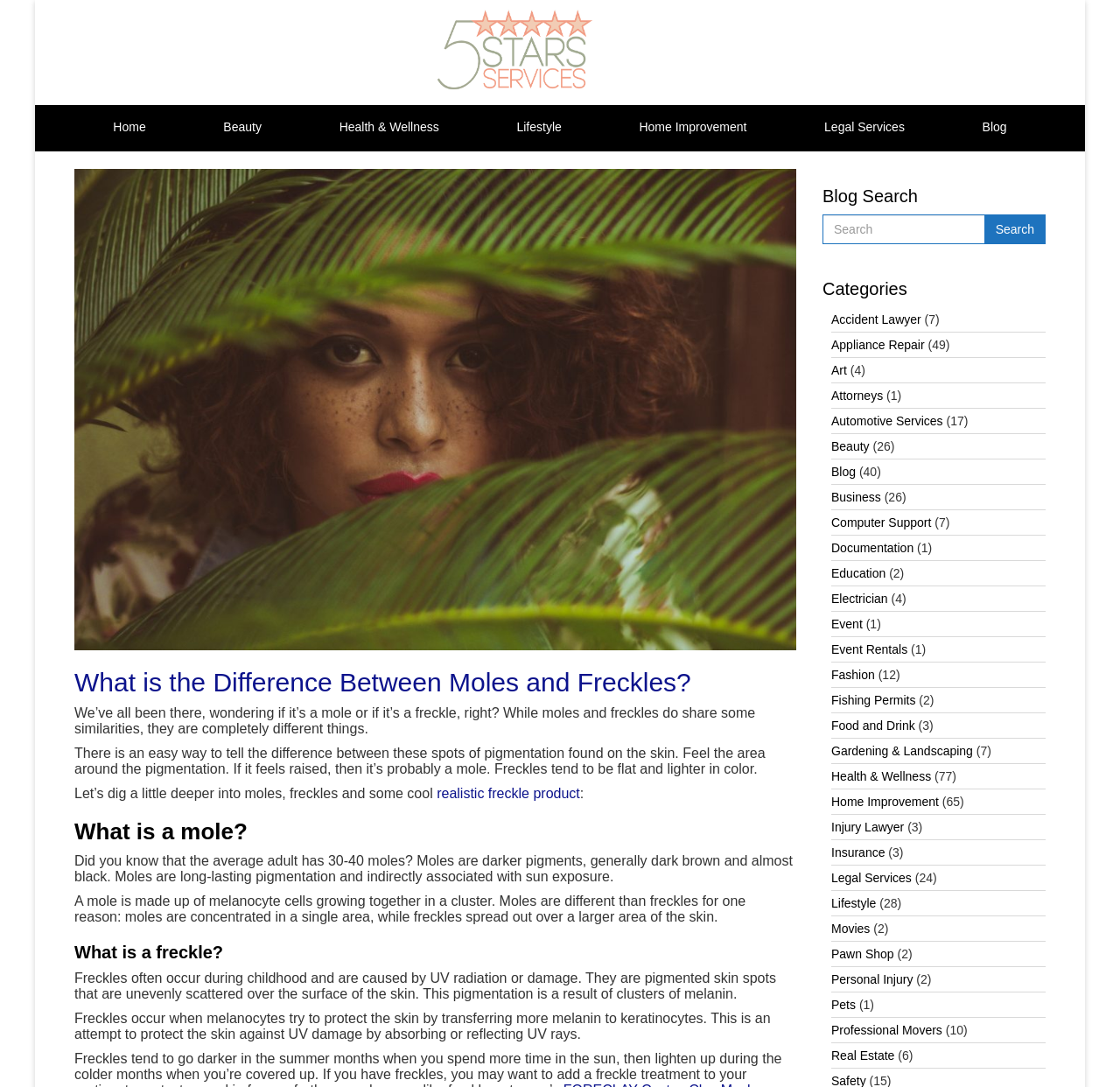Give the bounding box coordinates for the element described as: "Health & Wellness".

[0.268, 0.097, 0.427, 0.139]